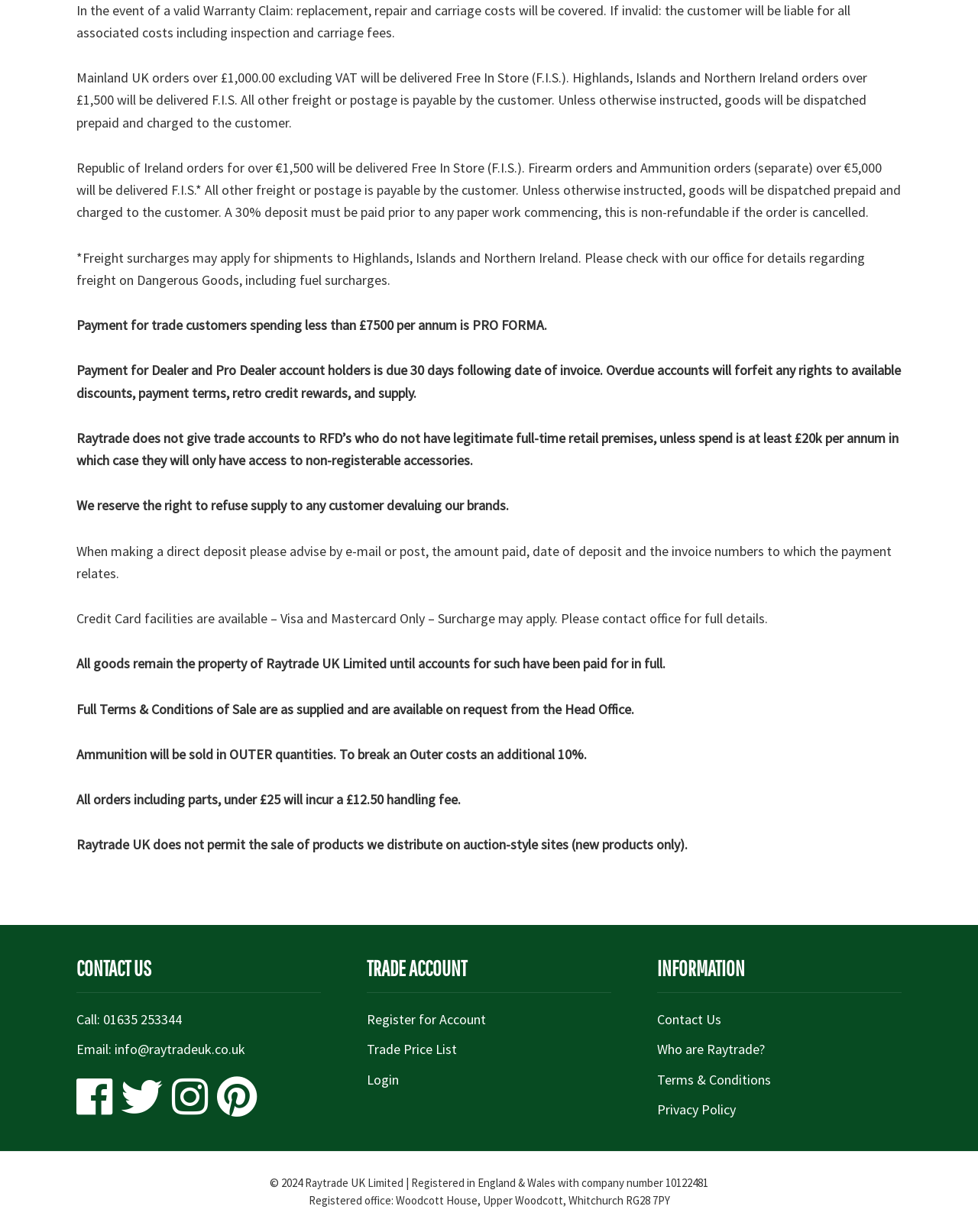Locate the UI element described by Register for Account in the provided webpage screenshot. Return the bounding box coordinates in the format (top-left x, top-left y, bottom-right x, bottom-right y), ensuring all values are between 0 and 1.

[0.375, 0.82, 0.497, 0.835]